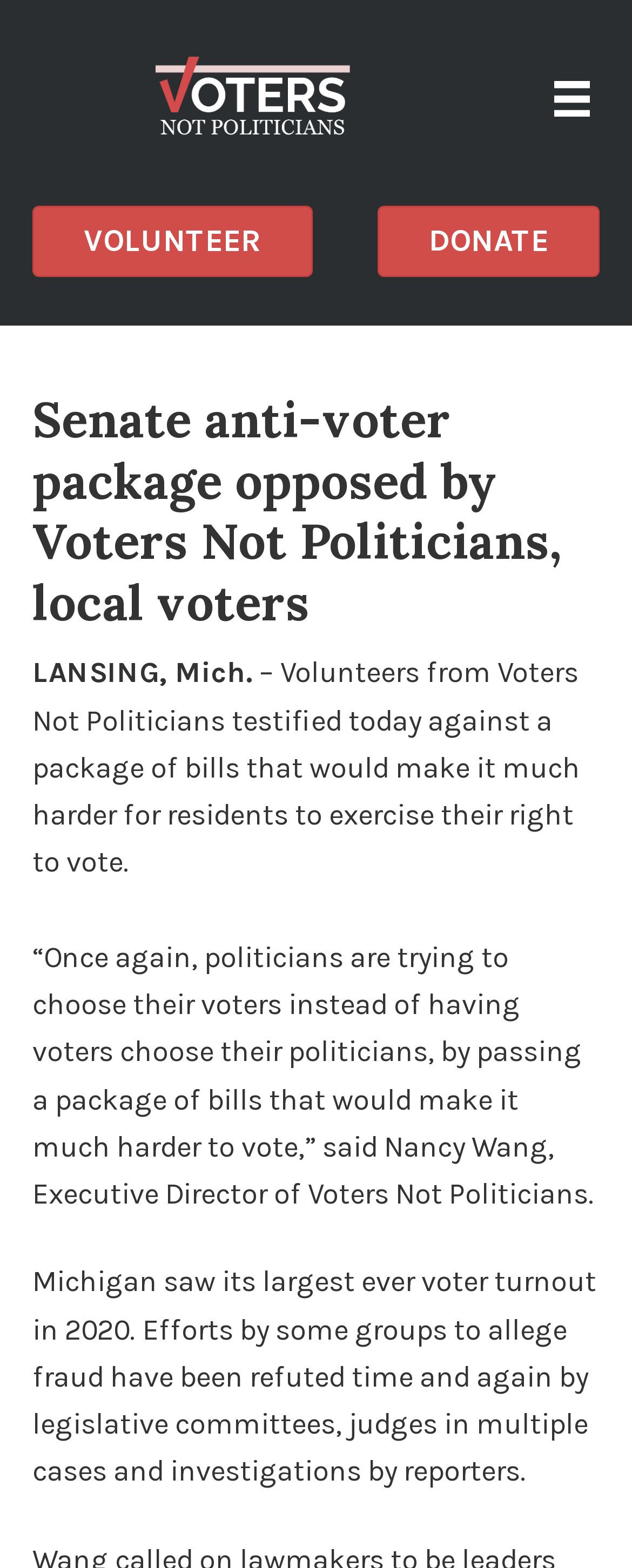Identify the main heading of the webpage and provide its text content.

Senate anti-voter package opposed by Voters Not Politicians, local voters